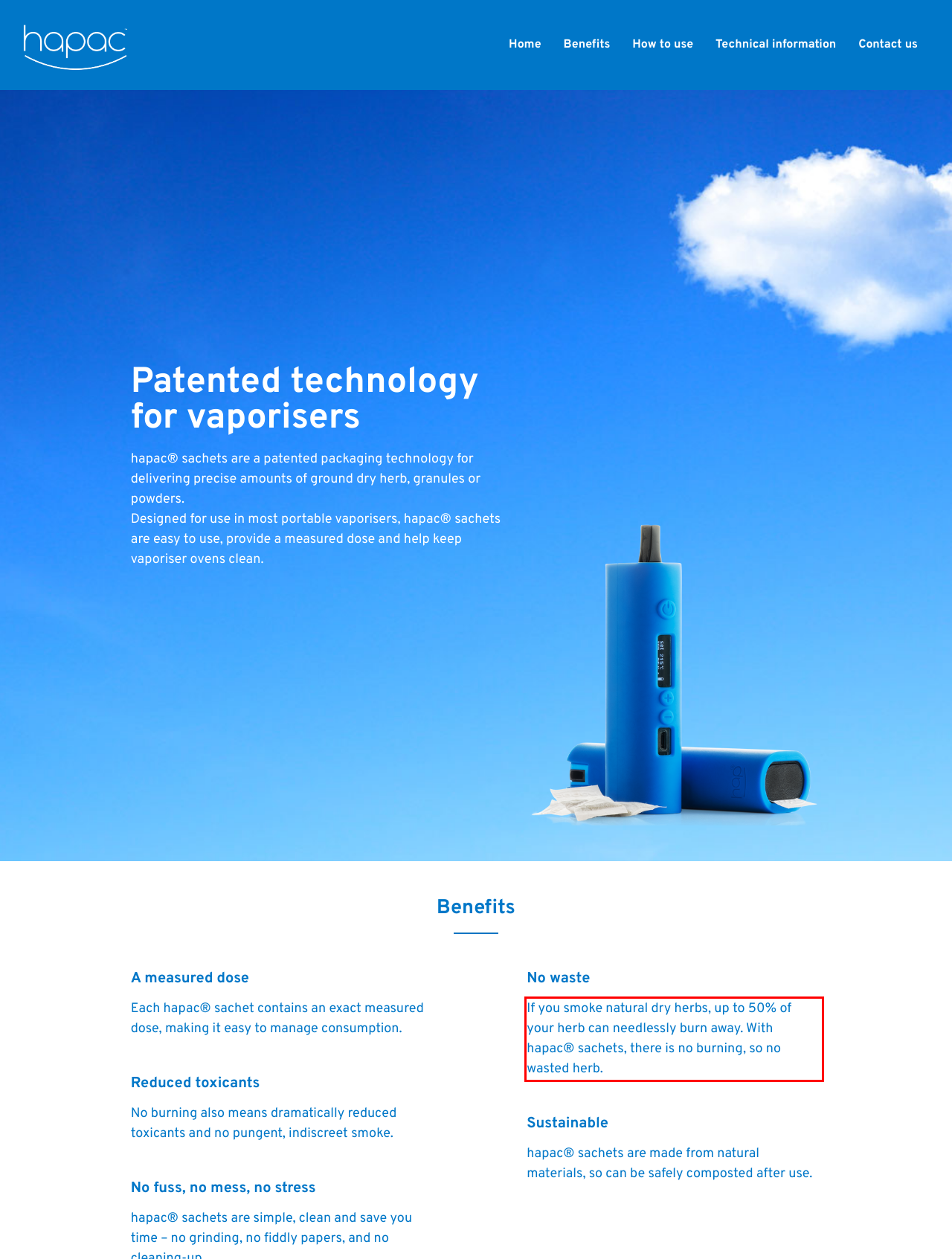Please identify and extract the text from the UI element that is surrounded by a red bounding box in the provided webpage screenshot.

If you smoke natural dry herbs, up to 50% of your herb can needlessly burn away. With hapac® sachets, there is no burning, so no wasted herb.